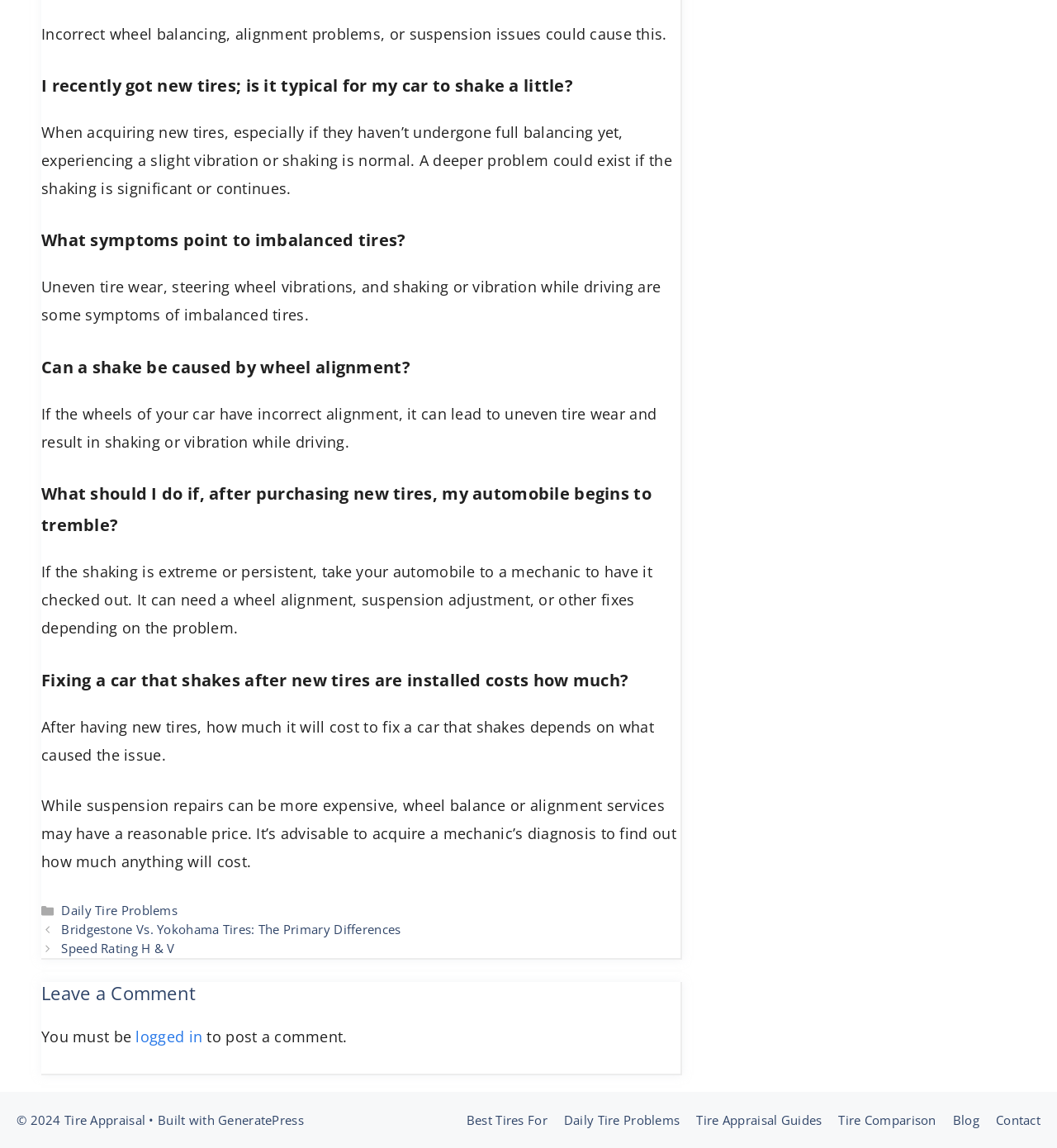By analyzing the image, answer the following question with a detailed response: What are some symptoms of imbalanced tires?

The webpage lists some symptoms of imbalanced tires, including uneven tire wear, steering wheel vibrations, and shaking or vibration while driving. This information is provided in the StaticText element with the heading 'What symptoms point to imbalanced tires?'.